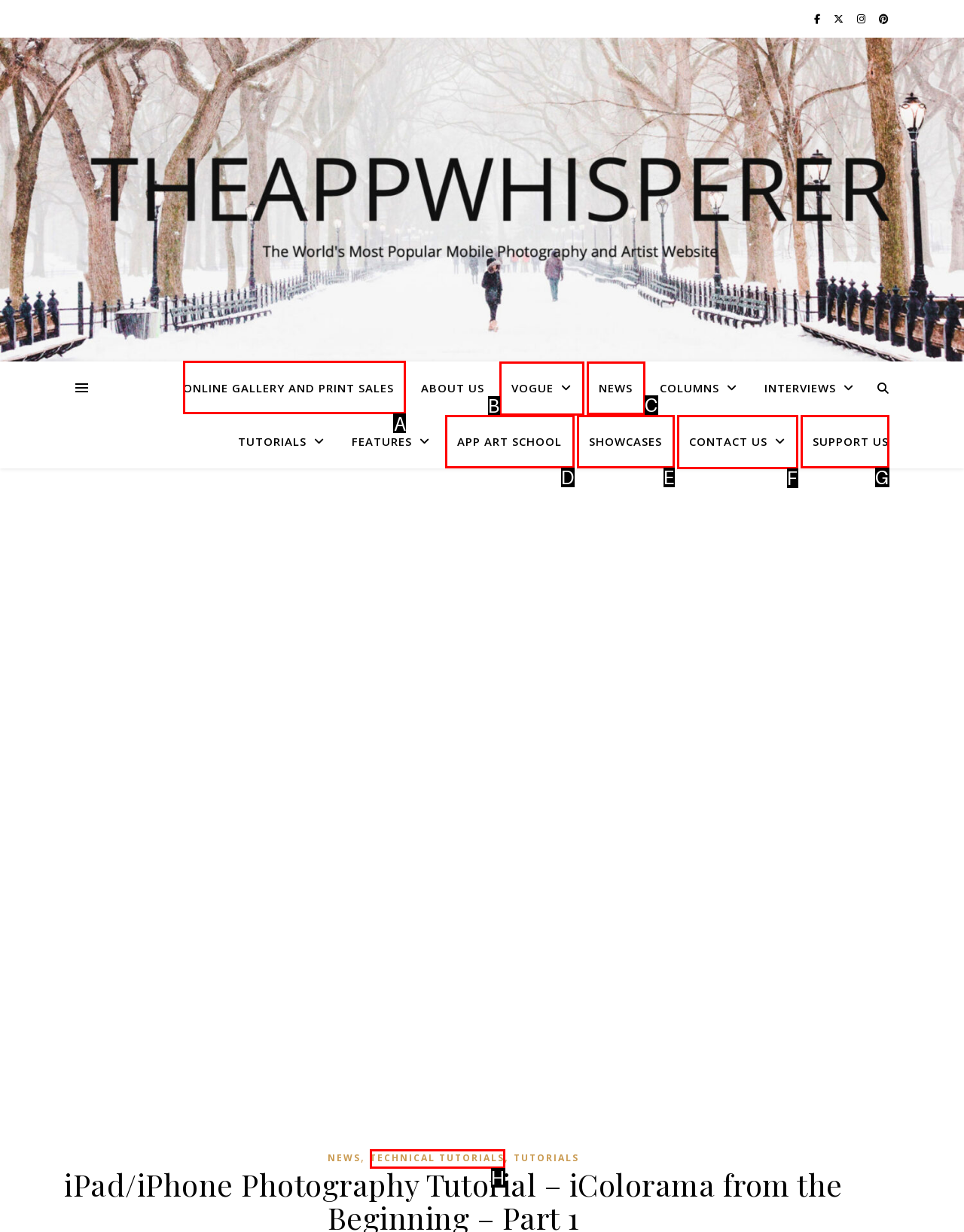Tell me which one HTML element I should click to complete the following task: View online gallery and print sales Answer with the option's letter from the given choices directly.

A